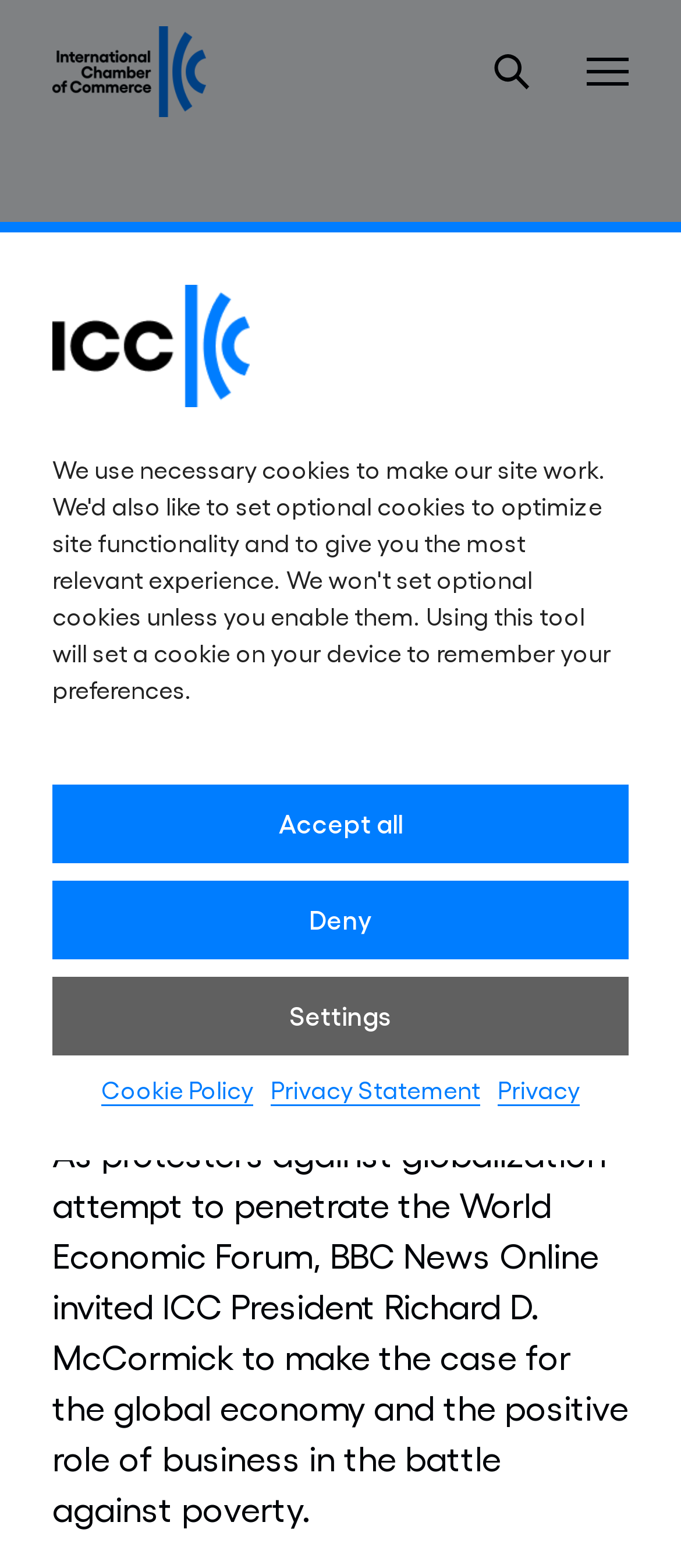What is the topic of the article?
Analyze the image and deliver a detailed answer to the question.

The article is about the global economy, as it mentions 'protesters against globalization' and 'the case for the global economy' in the content.